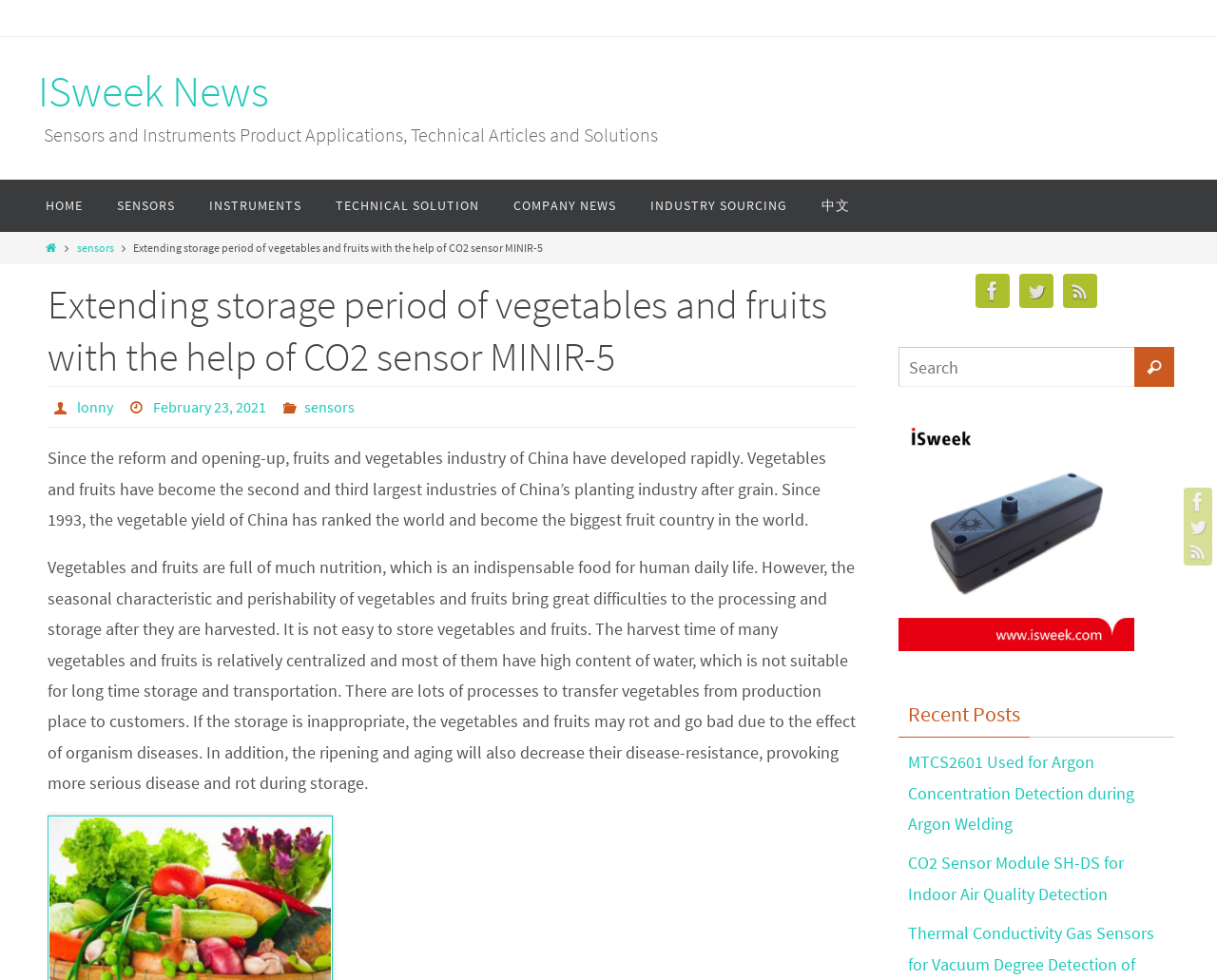Answer the question using only a single word or phrase: 
What is the main topic of this article?

Vegetables and fruits storage